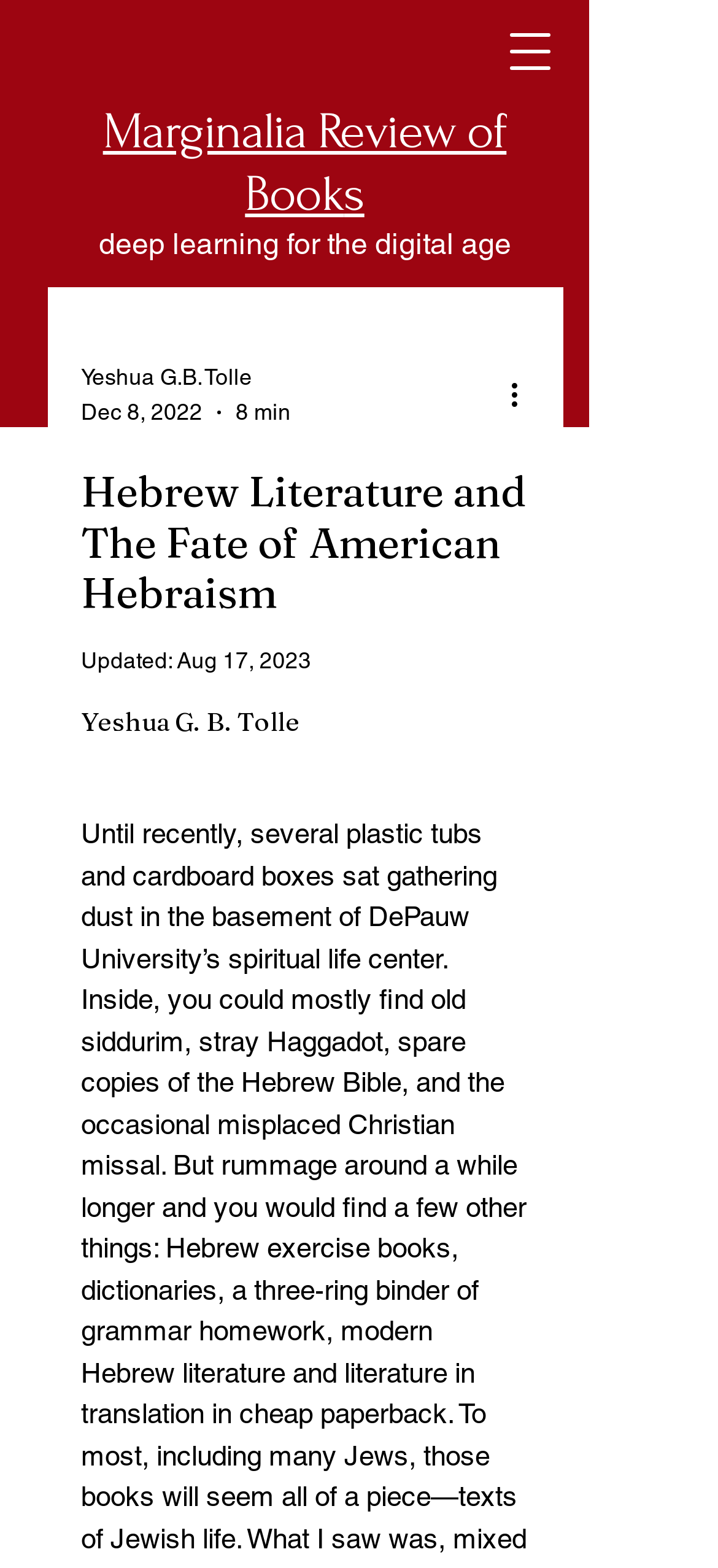What is the title of the section above the article?
Using the image as a reference, answer the question with a short word or phrase.

Marginalia Review of Books